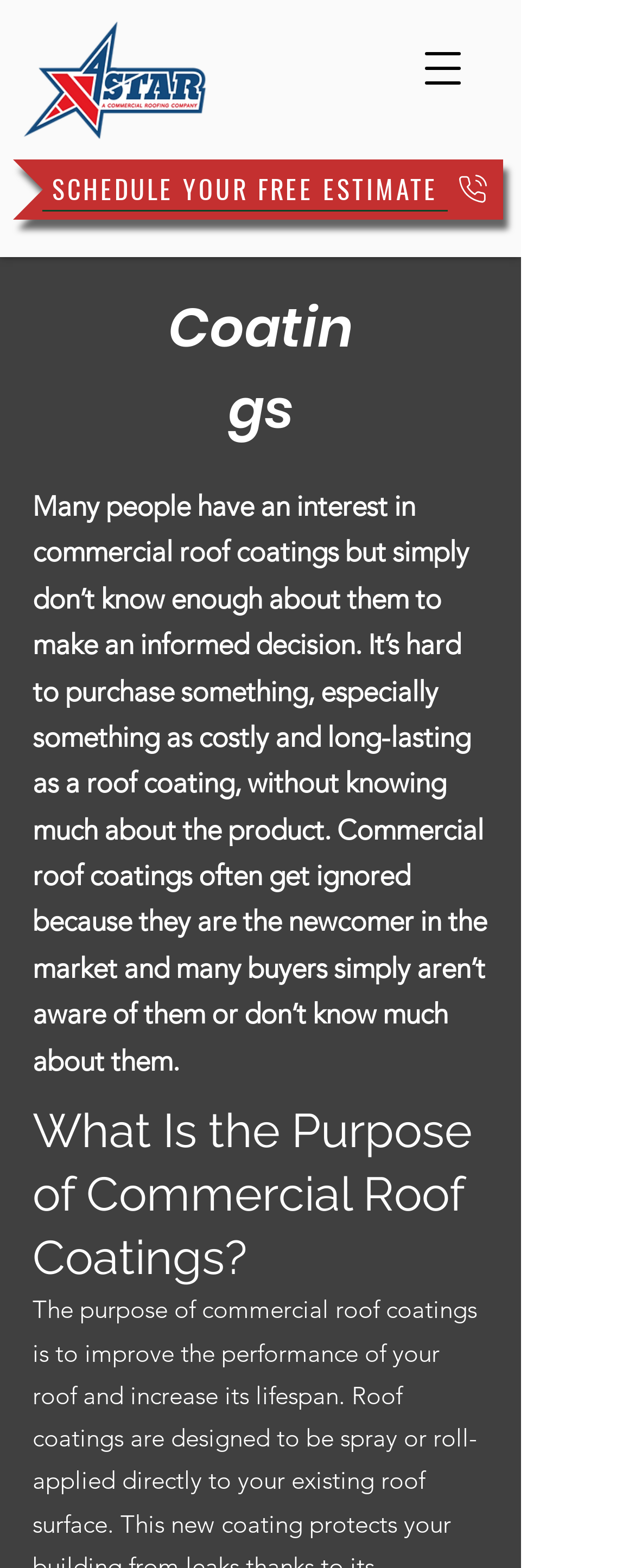What can I do with the button at the top-right corner?
Give a comprehensive and detailed explanation for the question.

The button at the top-right corner of the webpage has a popup dialog, which suggests that it can be used to open a navigation menu, allowing users to access other parts of the website.